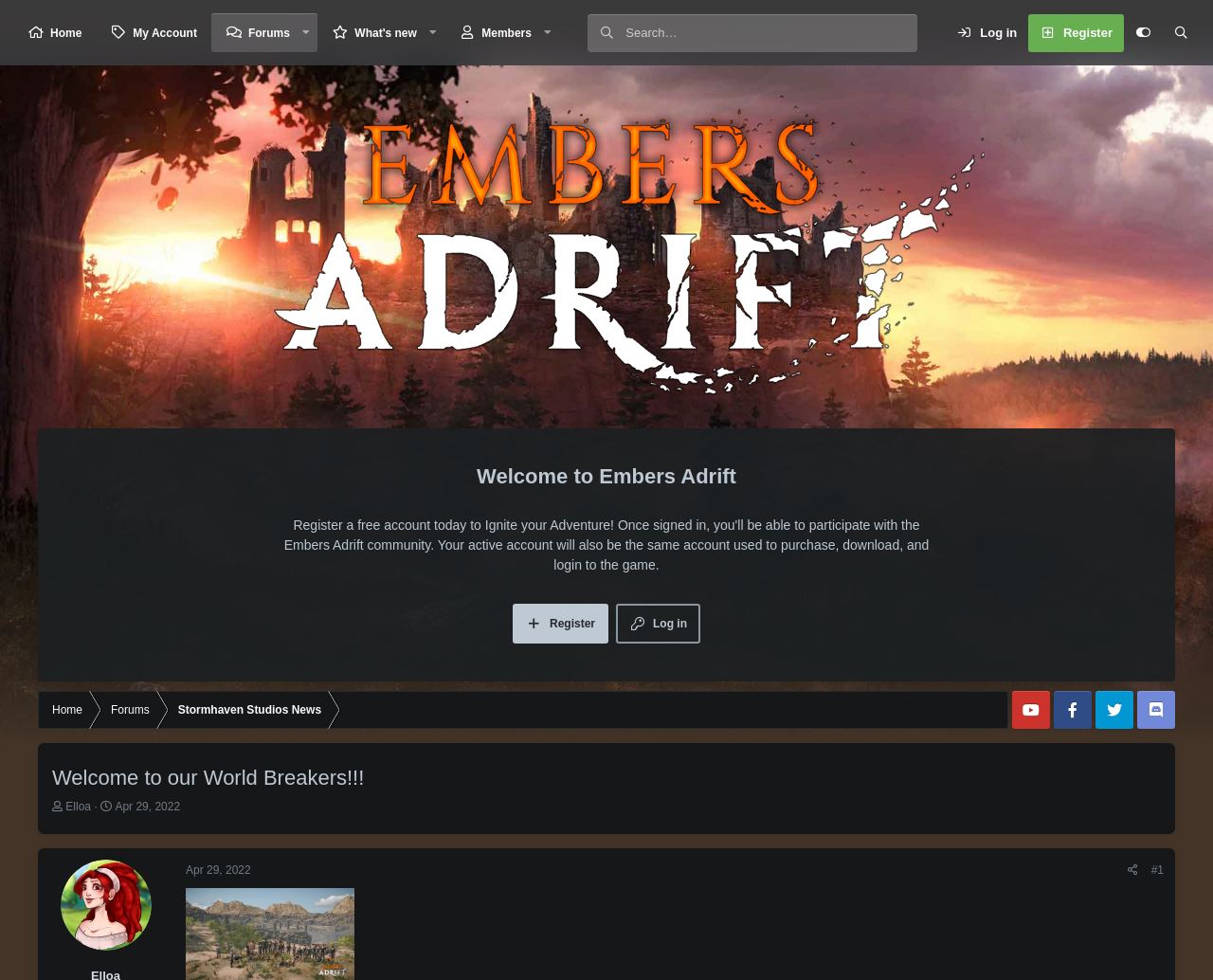Please answer the following question using a single word or phrase: 
What is the date of the event mentioned on the webpage?

Apr 29, 2022